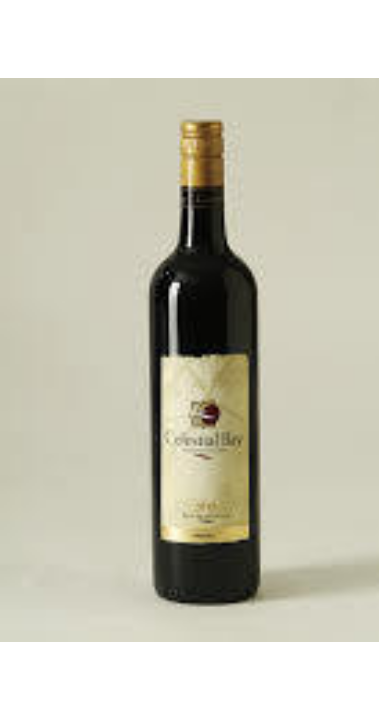Respond with a single word or short phrase to the following question: 
What is the color of the wine bottle's neck?

Golden